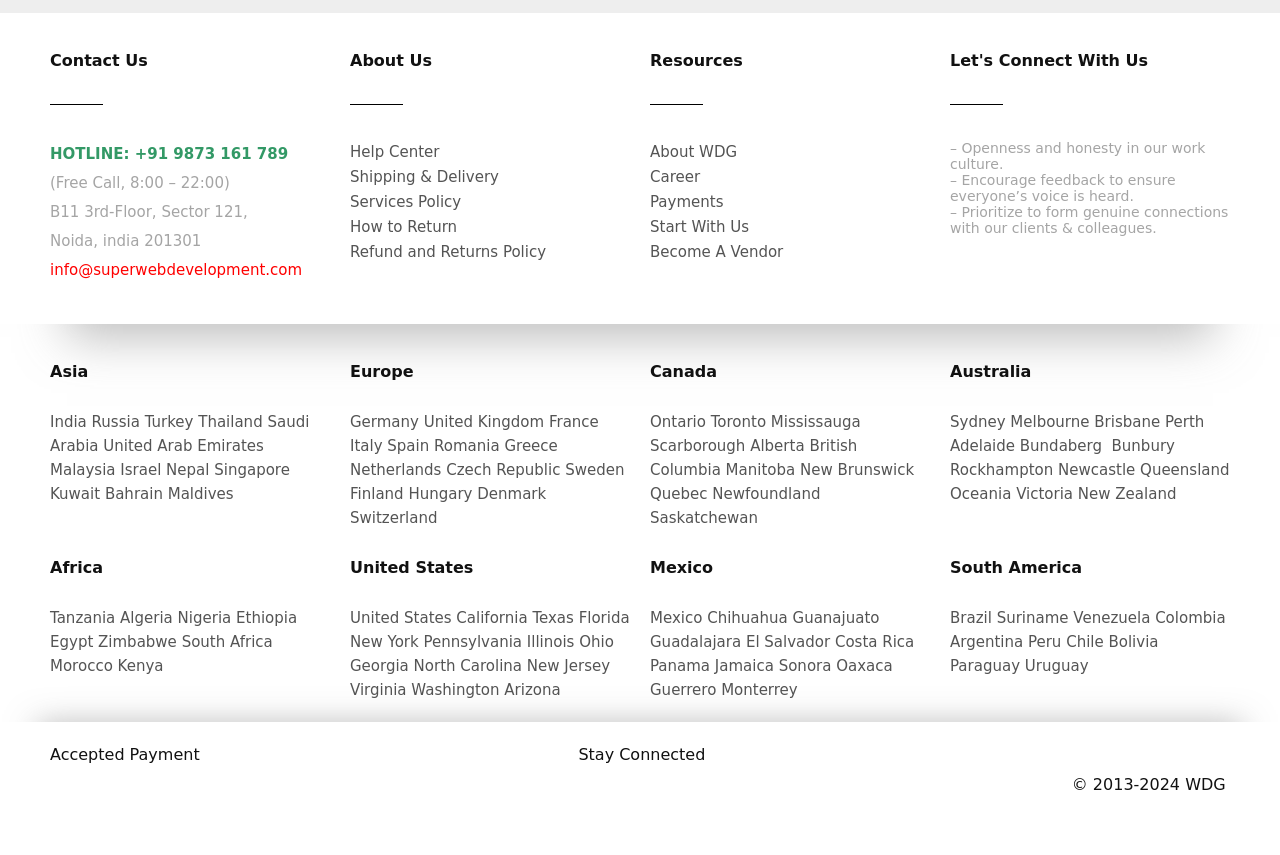Observe the image and answer the following question in detail: What is the city listed under 'Canada'?

I found the city by looking at the links under the 'Canada' heading, where 'Toronto' is listed as one of the options.